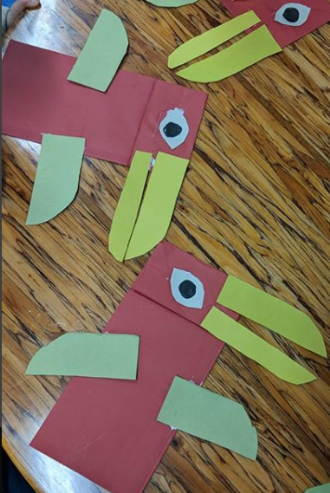What is the setting of the image?
Refer to the image and provide a concise answer in one word or phrase.

A classroom or workshop table